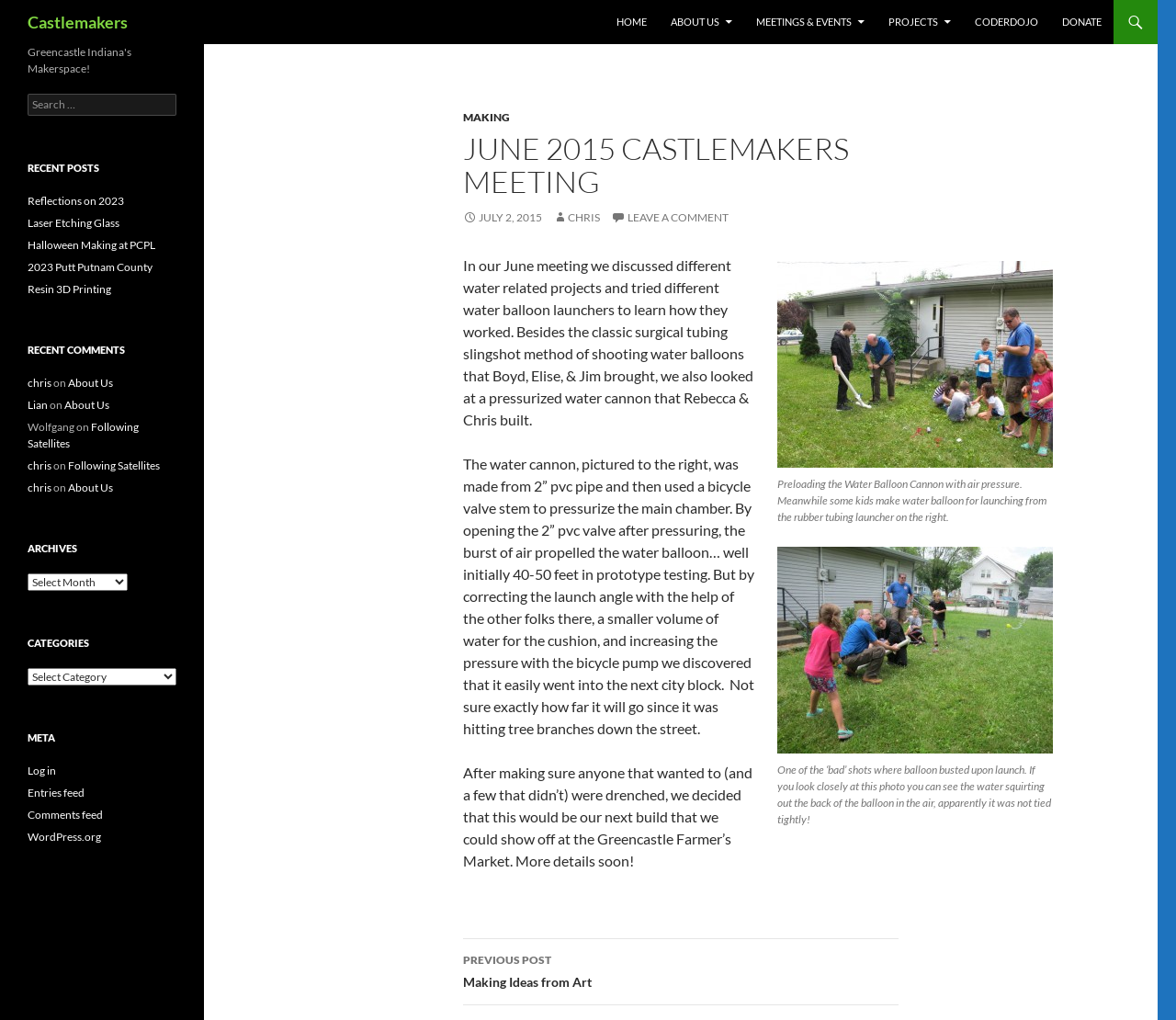Where did the Castlemakers plan to show off their next build?
Please use the image to provide an in-depth answer to the question.

According to the article, after making sure anyone that wanted to (and a few that didn’t) were drenched, the Castlemakers decided that this would be their next build that they could show off at the Greencastle Farmer’s Market.